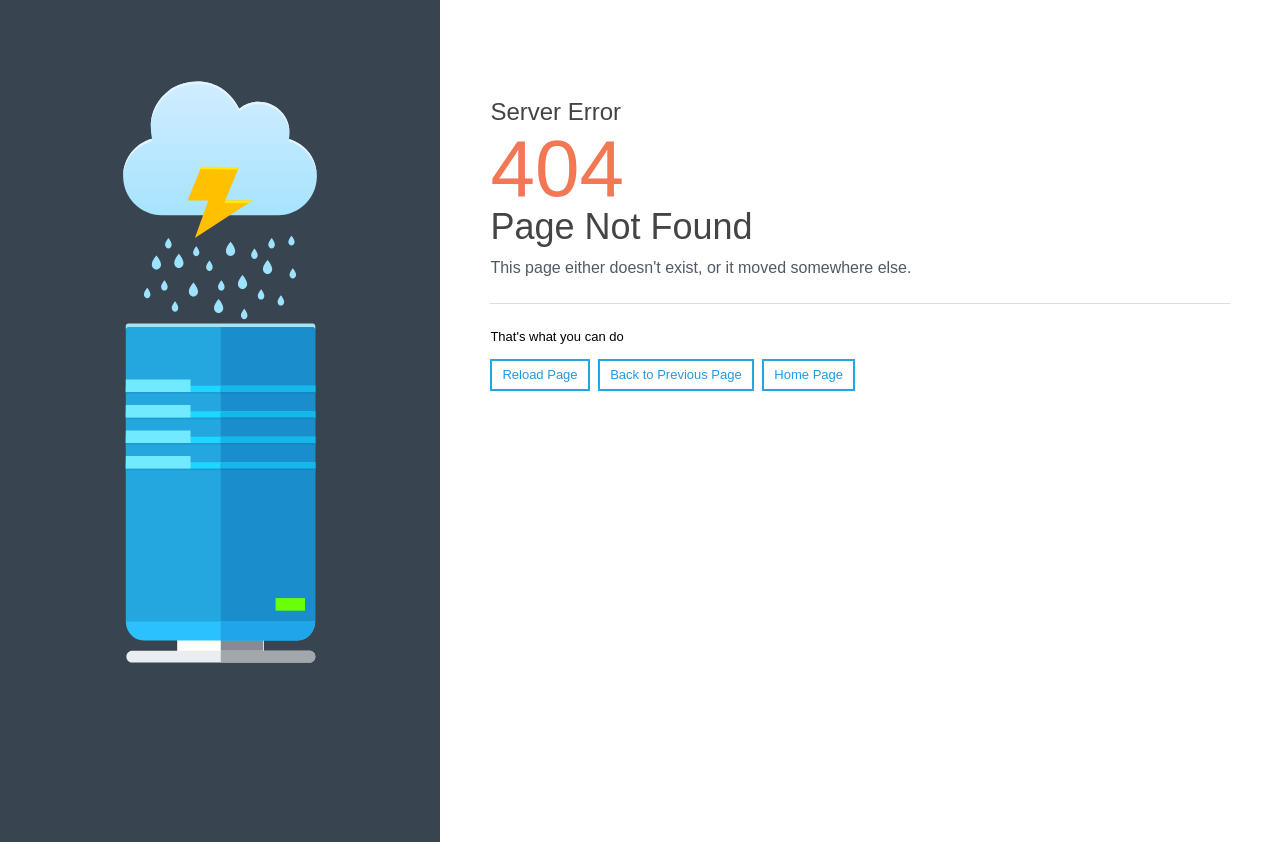Give the bounding box coordinates for the element described as: "Back to Previous Page".

[0.467, 0.426, 0.589, 0.464]